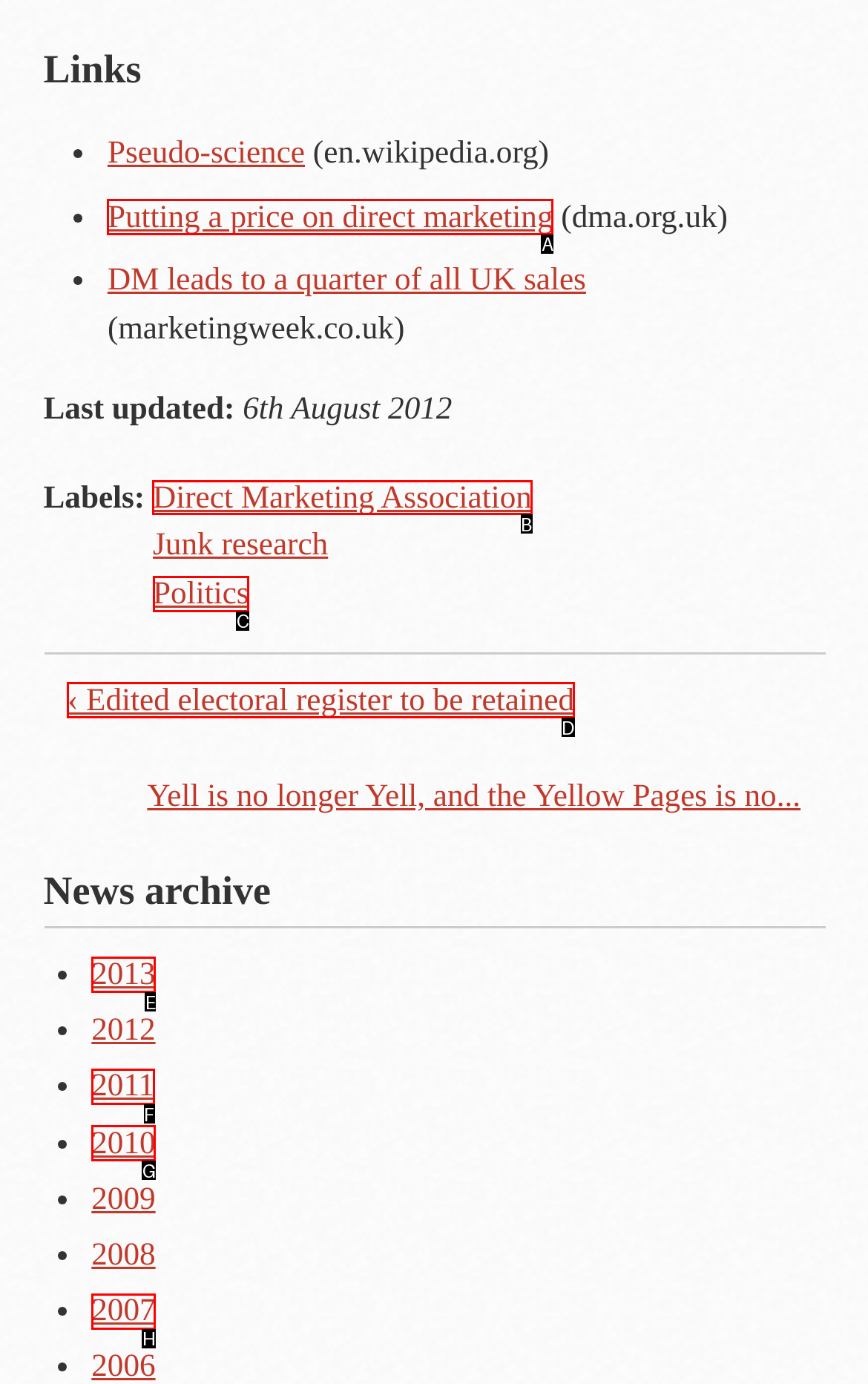Please indicate which HTML element to click in order to fulfill the following task: Visit 'Direct Marketing Association' Respond with the letter of the chosen option.

B